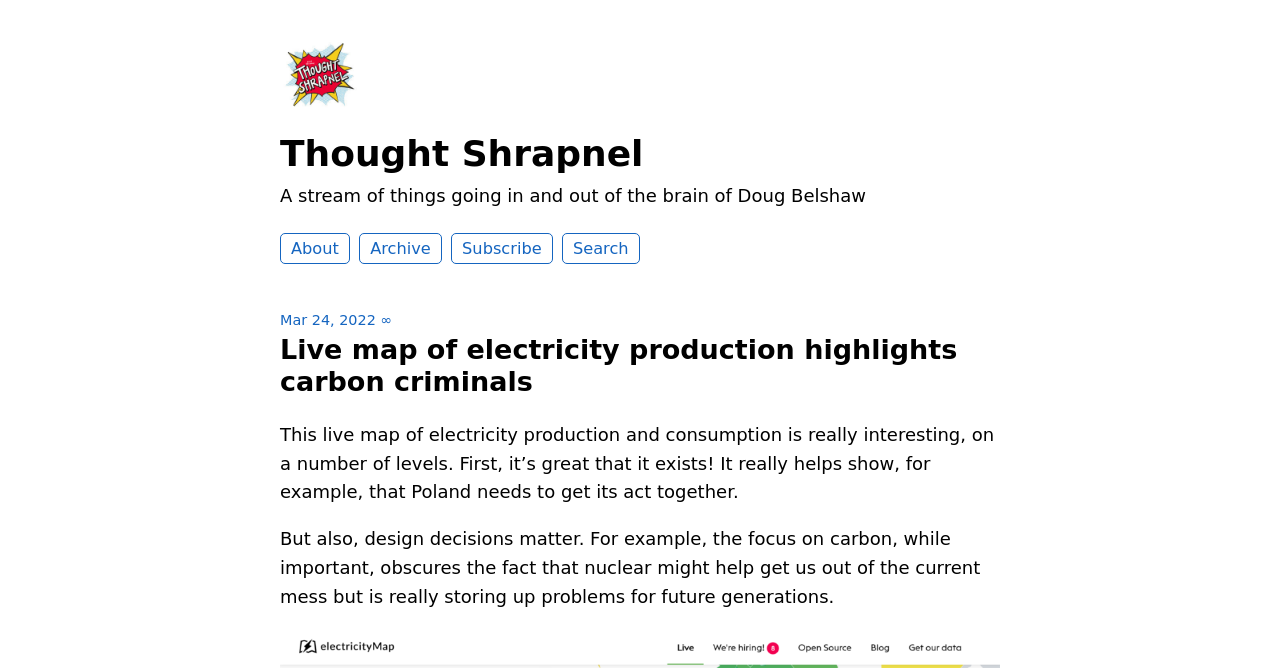Bounding box coordinates are specified in the format (top-left x, top-left y, bottom-right x, bottom-right y). All values are floating point numbers bounded between 0 and 1. Please provide the bounding box coordinate of the region this sentence describes: Mar 24, 2022 ∞

[0.219, 0.467, 0.307, 0.491]